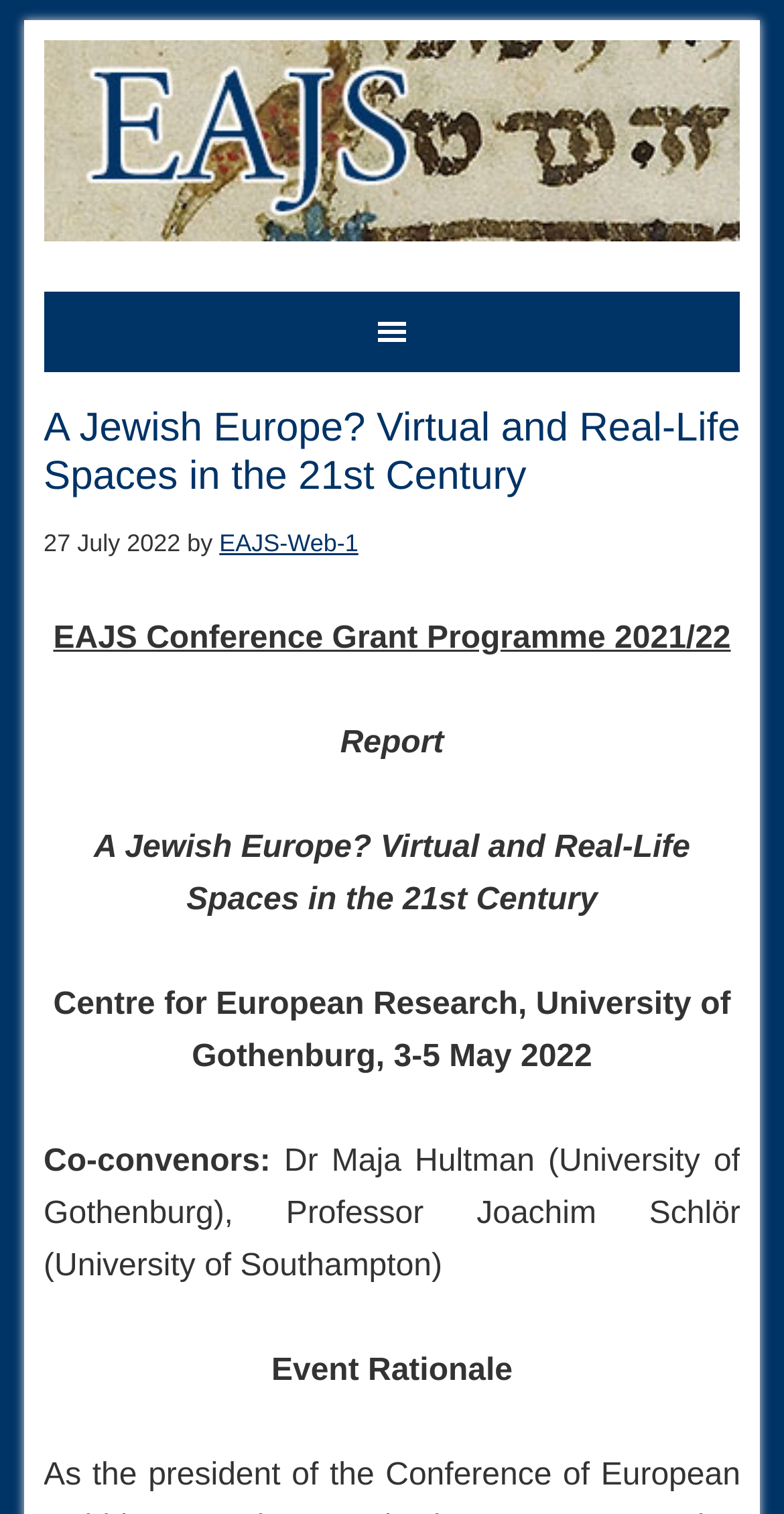Provide the bounding box coordinates of the HTML element described as: "EAJS-Web-1". The bounding box coordinates should be four float numbers between 0 and 1, i.e., [left, top, right, bottom].

[0.28, 0.349, 0.457, 0.368]